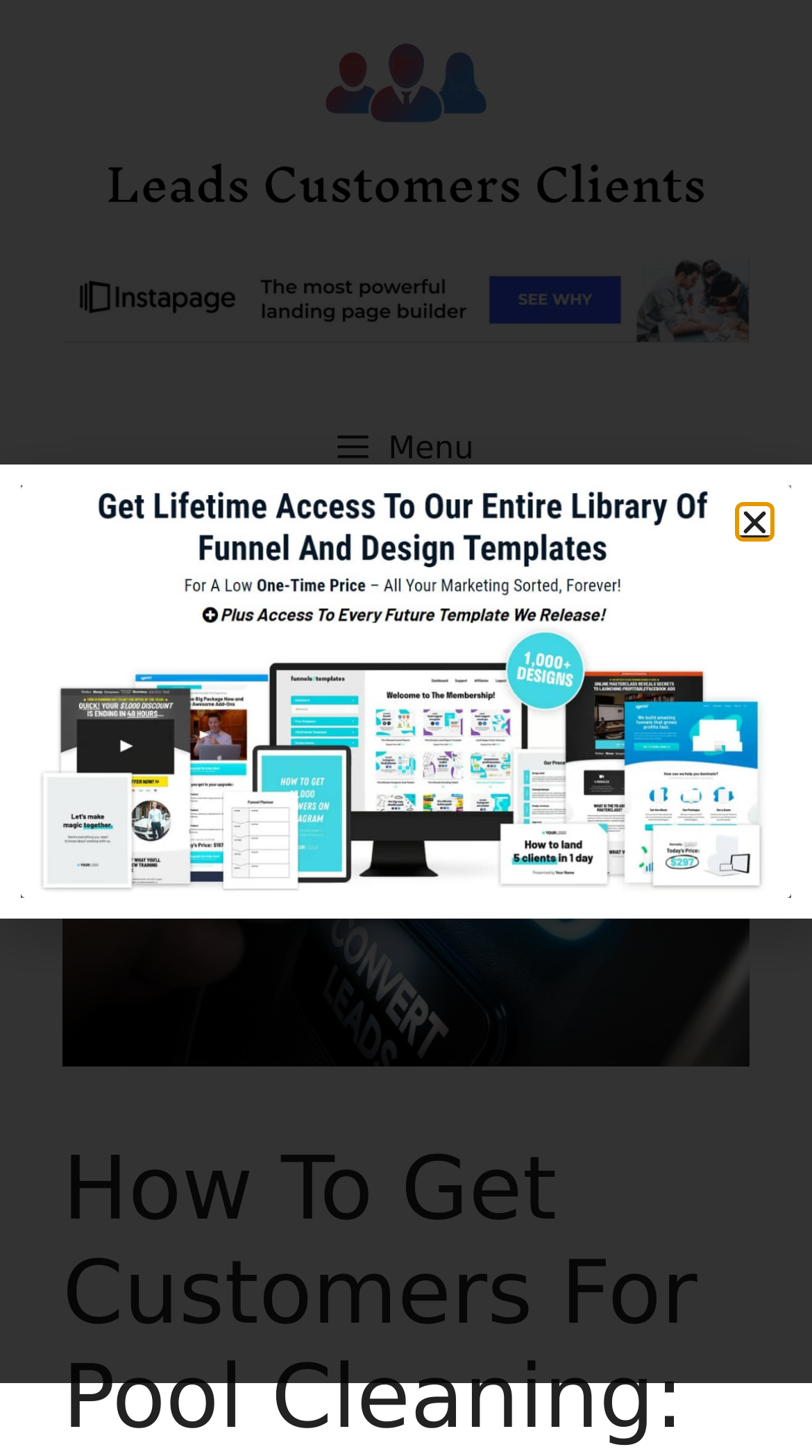Use one word or a short phrase to answer the question provided: 
What is the logo of the website?

Leads Clients Customers